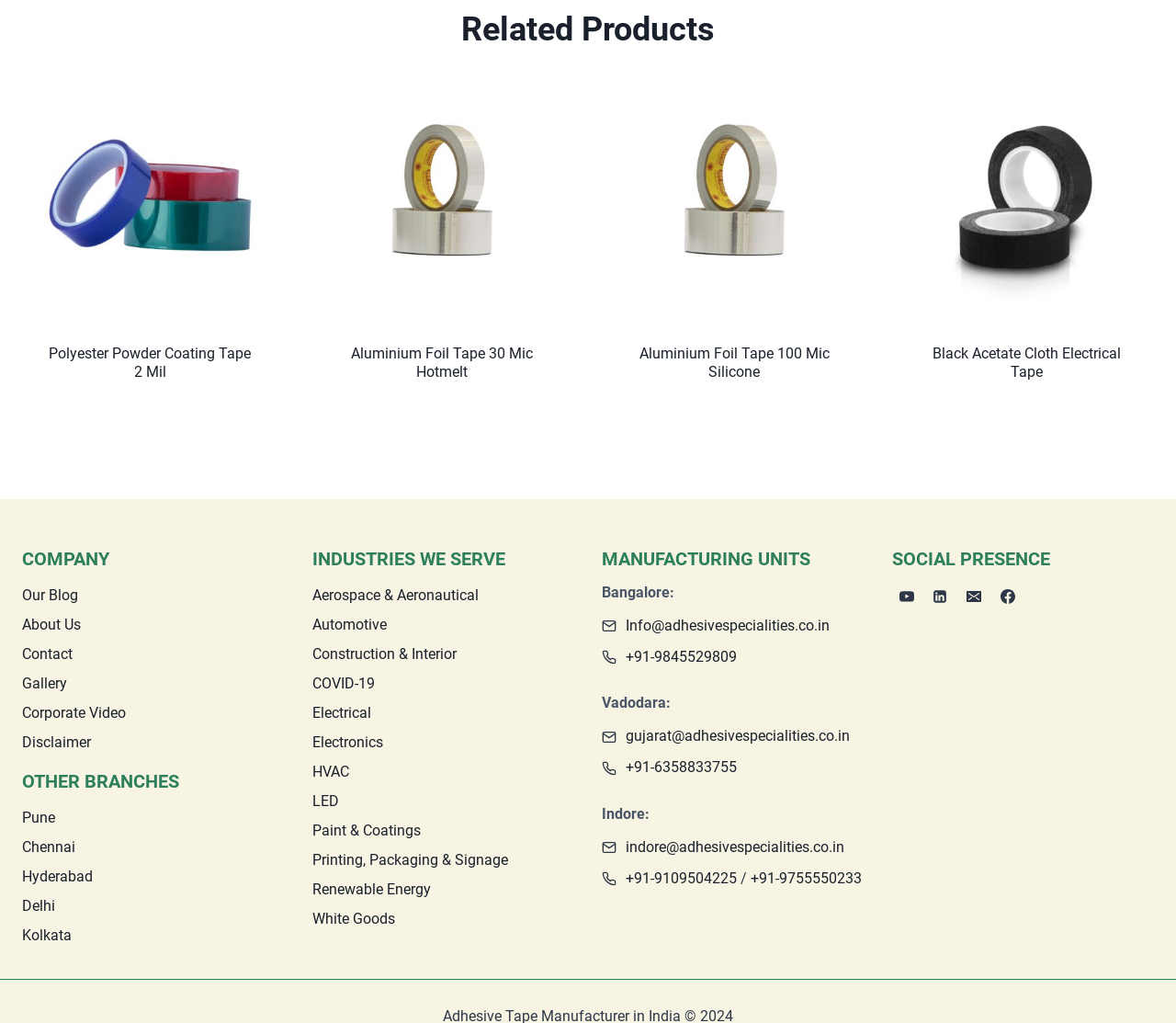Find the bounding box coordinates for the UI element that matches this description: "Black Acetate Cloth Electrical Tape".

[0.793, 0.337, 0.953, 0.372]